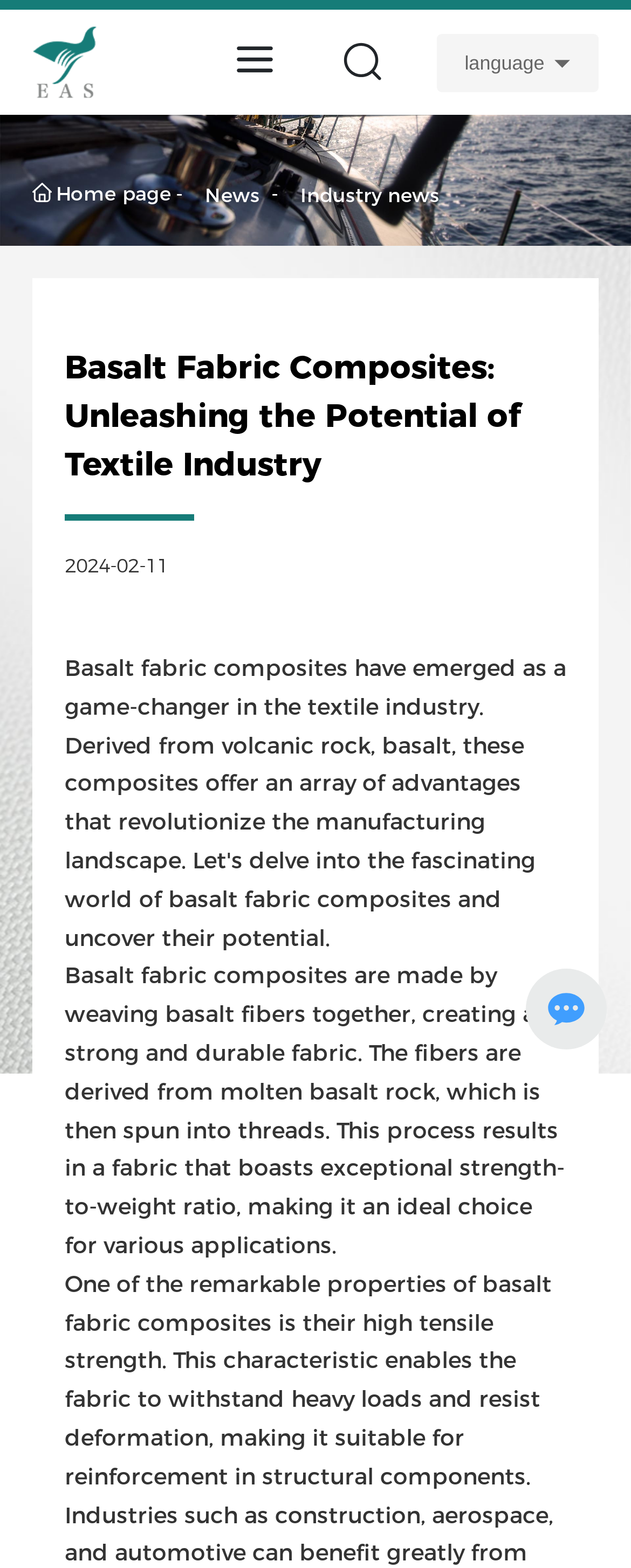Answer the following in one word or a short phrase: 
How many links are there in the top navigation bar?

4